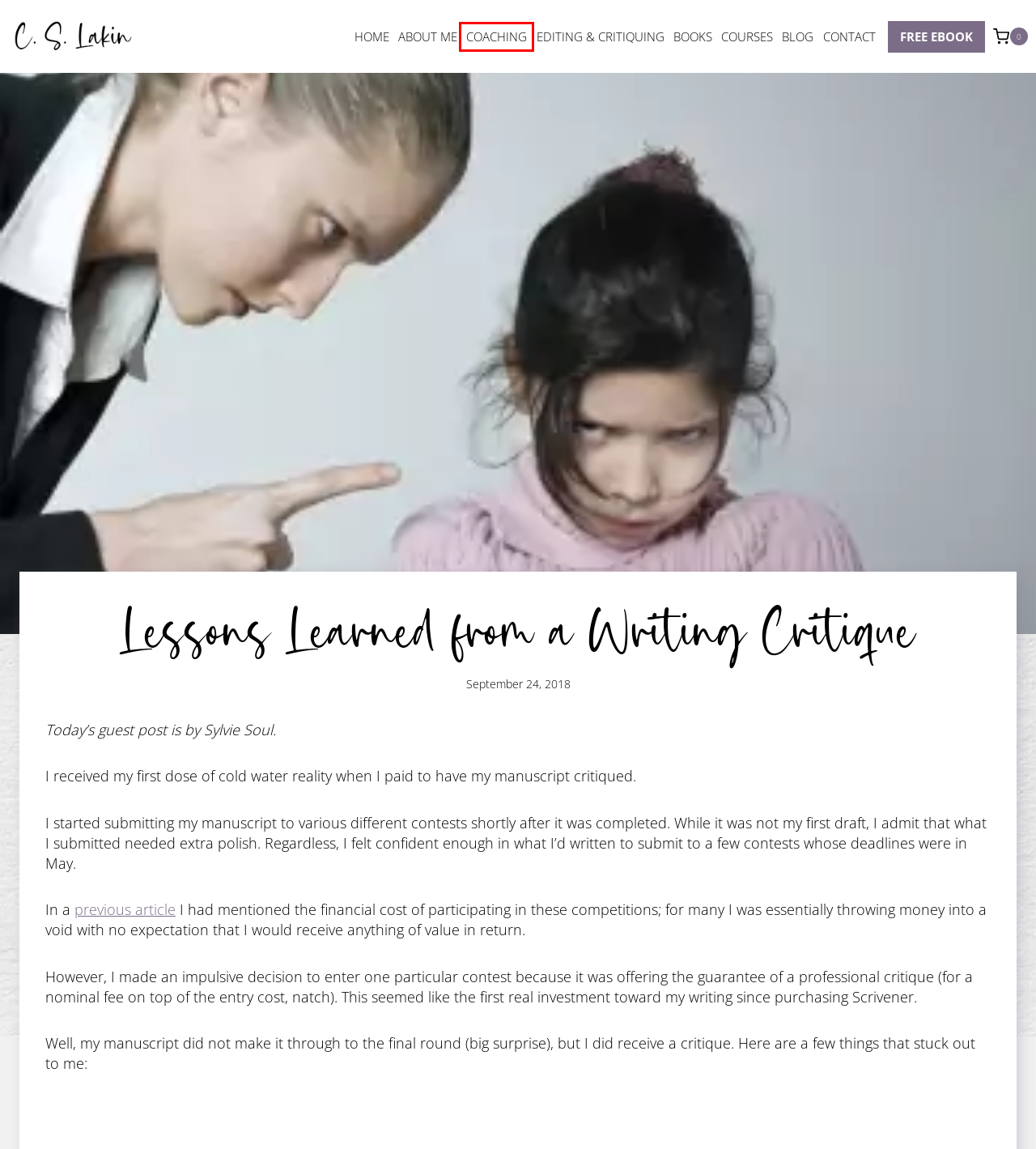Given a screenshot of a webpage with a red bounding box highlighting a UI element, determine which webpage description best matches the new webpage that appears after clicking the highlighted element. Here are the candidates:
A. Editing & Critiquing - C. S. Lakin
B. Blog - C. S. Lakin
C. Home - C. S. Lakin
D. Books - C. S. Lakin
E. Free eBook - C. S. Lakin
F. Online Courses - C. S. Lakin
G. Coaching & Mentorship - C. S. Lakin
H. Contact - C. S. Lakin

G